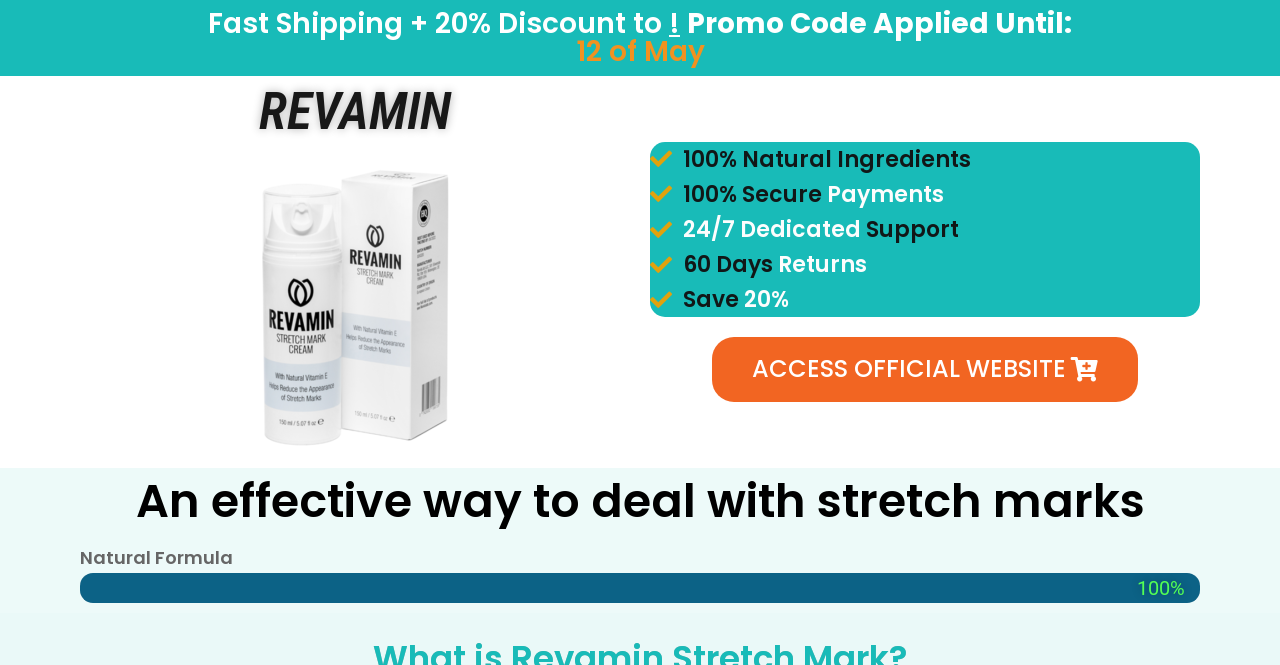What is the purpose of the product?
Kindly give a detailed and elaborate answer to the question.

I found the purpose of the product by looking at the heading 'An effective way to deal with stretch marks' which is located below the 'Fast Shipping + 20% Discount' heading, indicating that the product is intended to help with stretch marks.